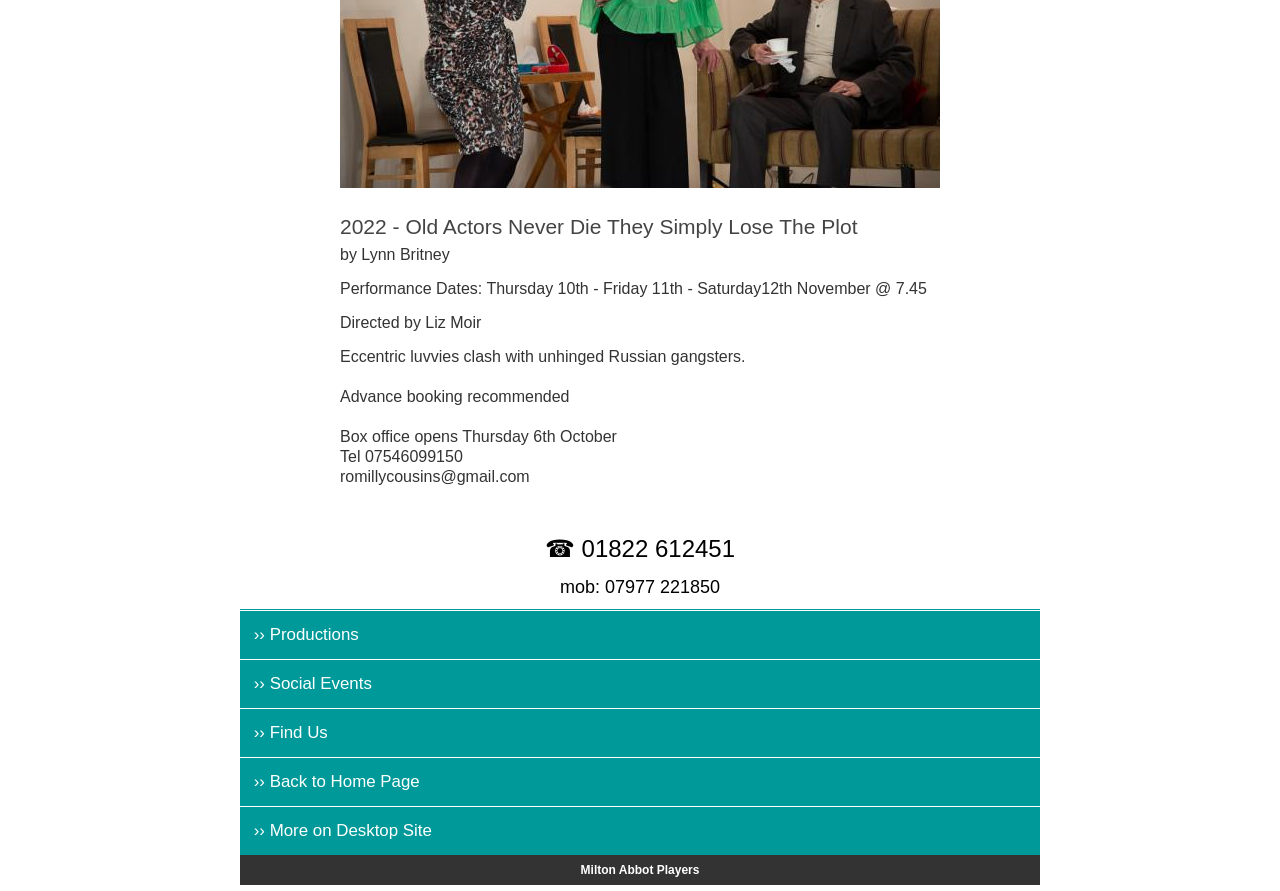Find the bounding box coordinates of the element's region that should be clicked in order to follow the given instruction: "Click on the 'APG Exchange: Neue Ära des Komforts und der Privatsphäre im Währungsumtausch' link". The coordinates should consist of four float numbers between 0 and 1, i.e., [left, top, right, bottom].

None